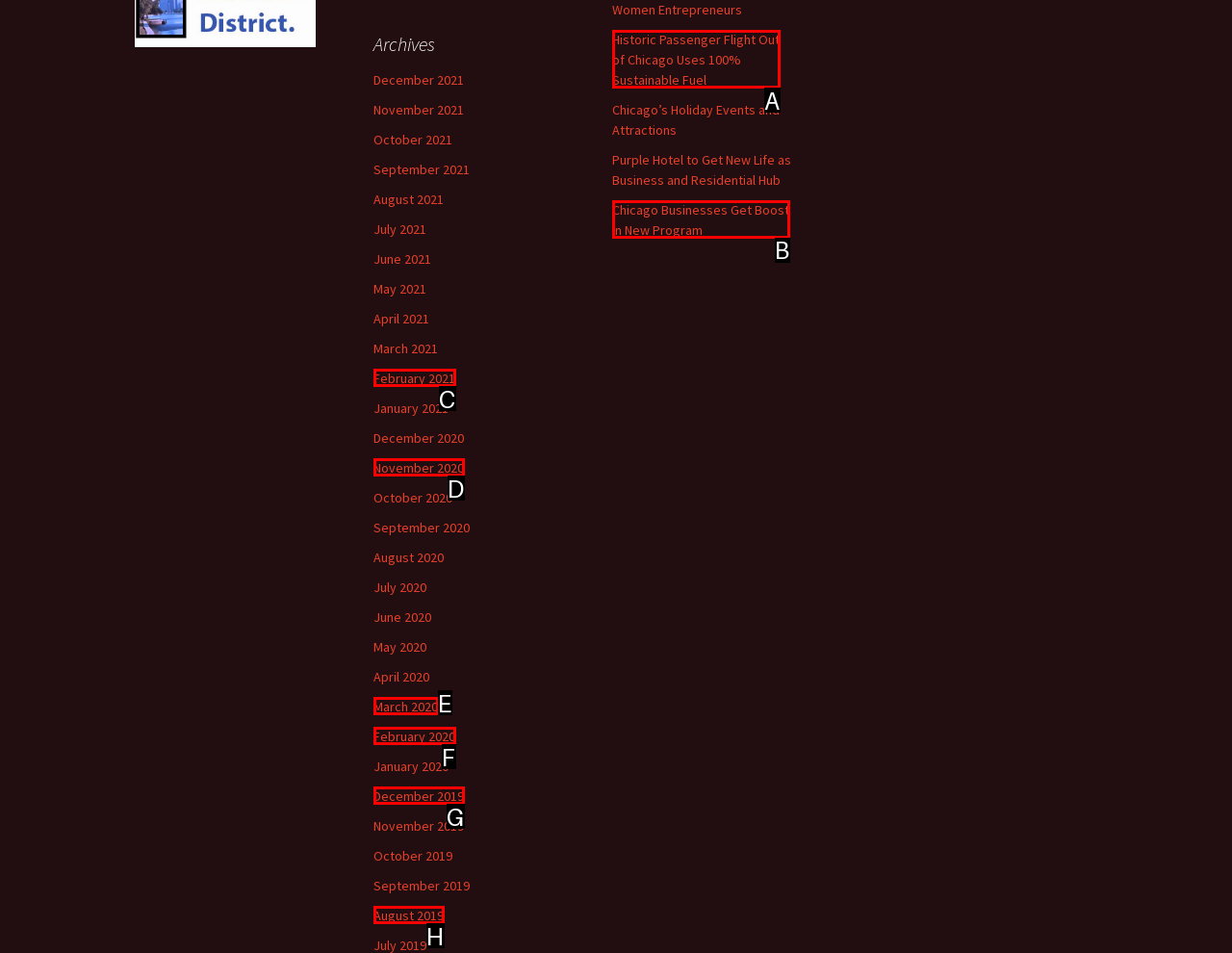To achieve the task: Learn about Chicago Businesses Get Boost in New Program, indicate the letter of the correct choice from the provided options.

B